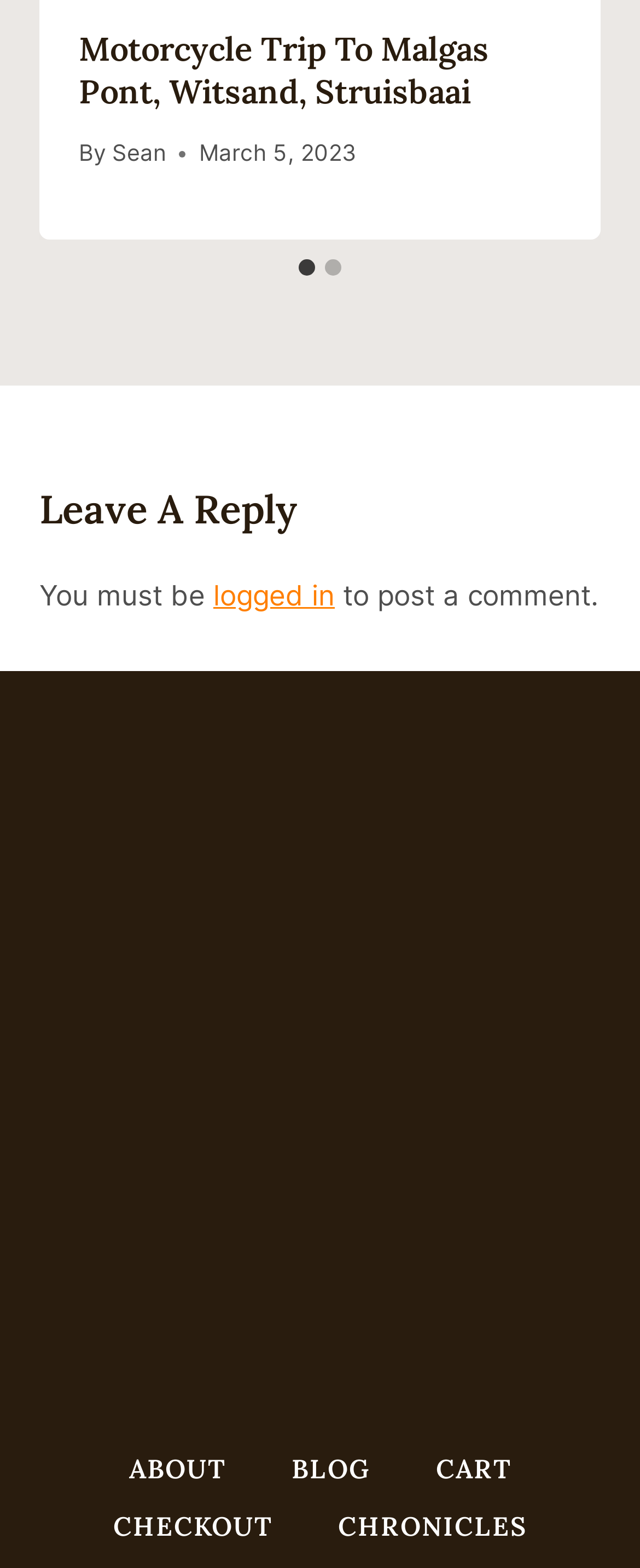Use a single word or phrase to answer the question:
Who wrote the blog post?

Sean